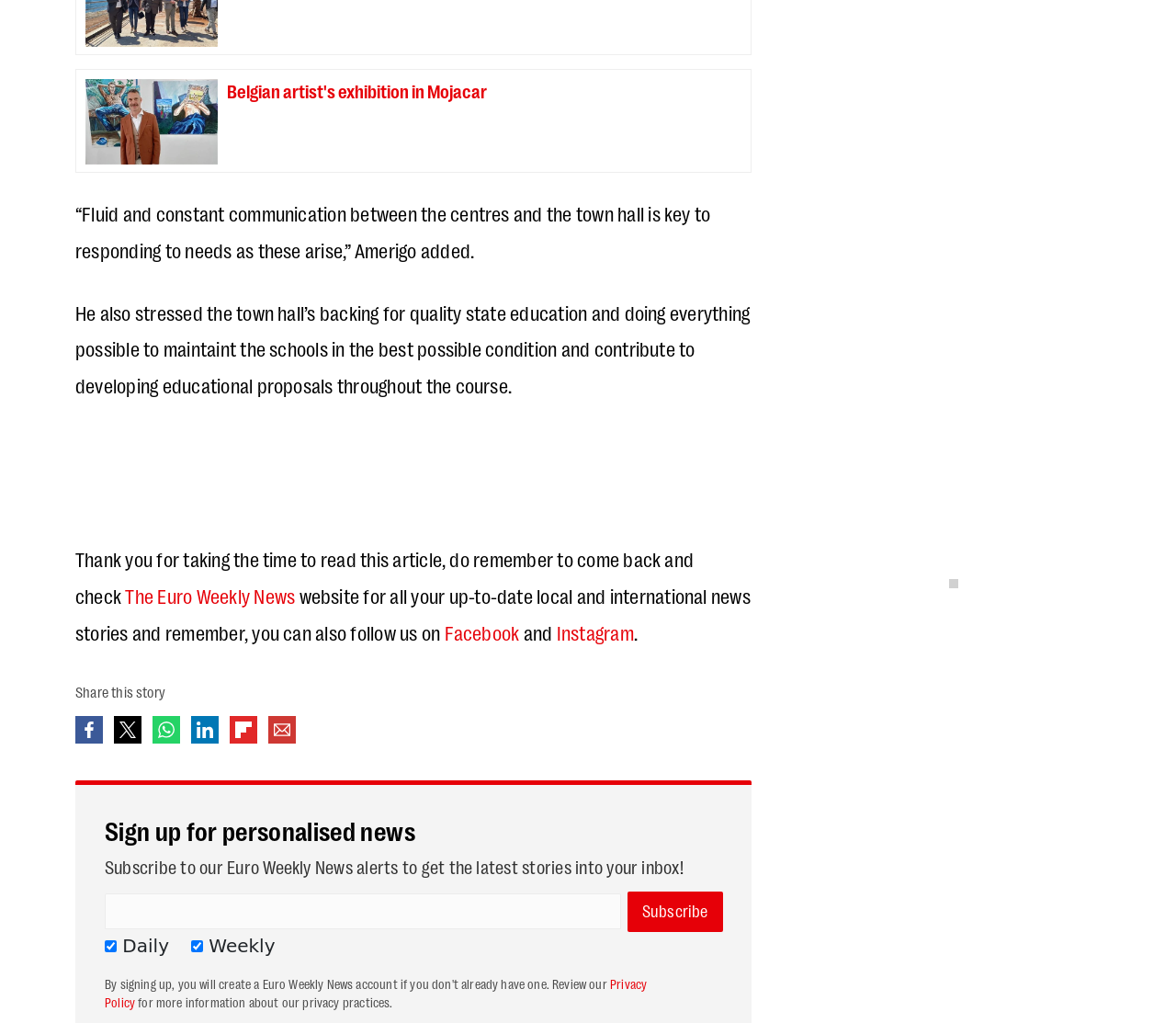Please identify the bounding box coordinates of where to click in order to follow the instruction: "Share this story on Facebook".

[0.064, 0.7, 0.088, 0.727]